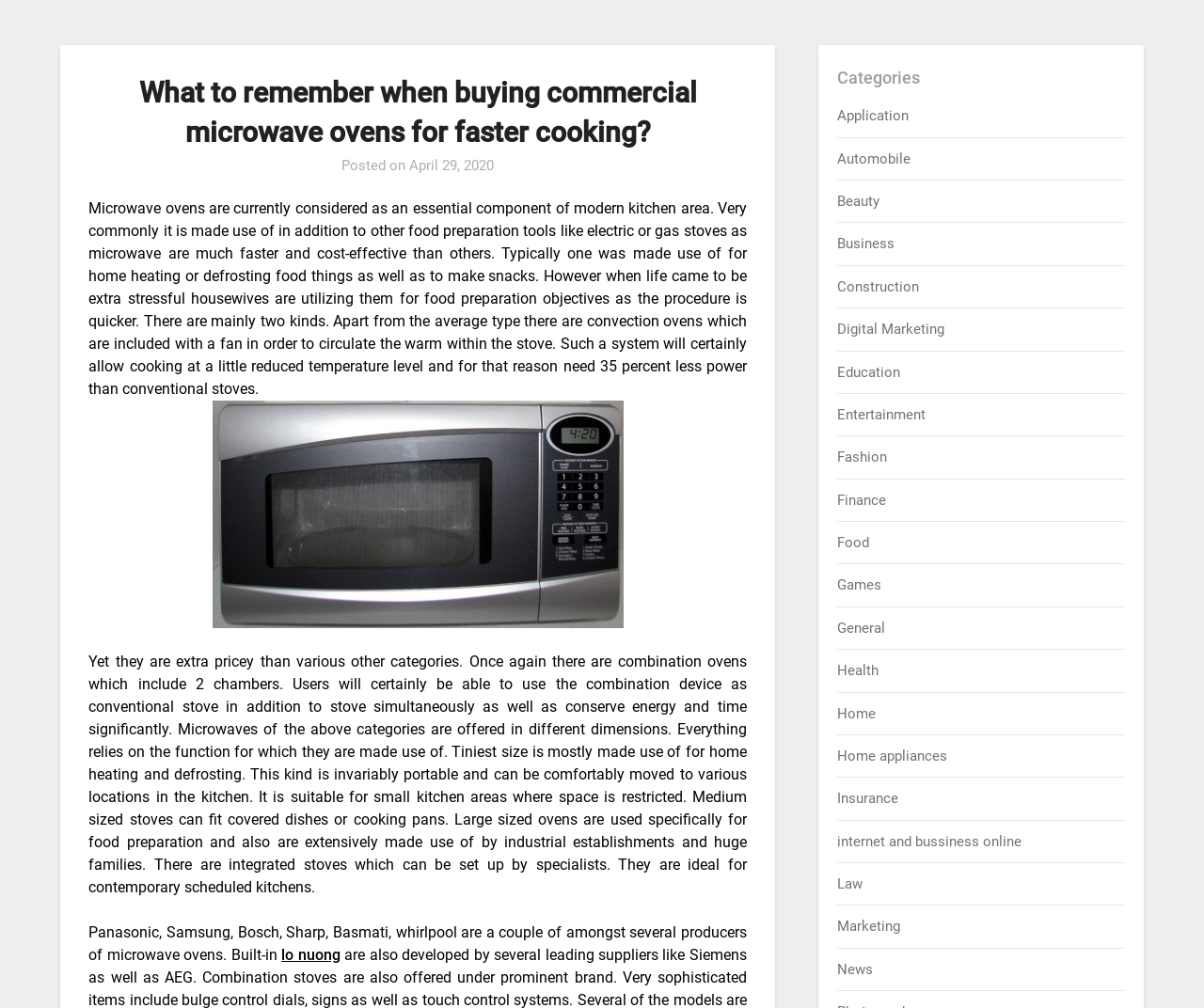Find the bounding box coordinates of the area that needs to be clicked in order to achieve the following instruction: "Explore the 'Food' category". The coordinates should be specified as four float numbers between 0 and 1, i.e., [left, top, right, bottom].

[0.696, 0.53, 0.722, 0.547]